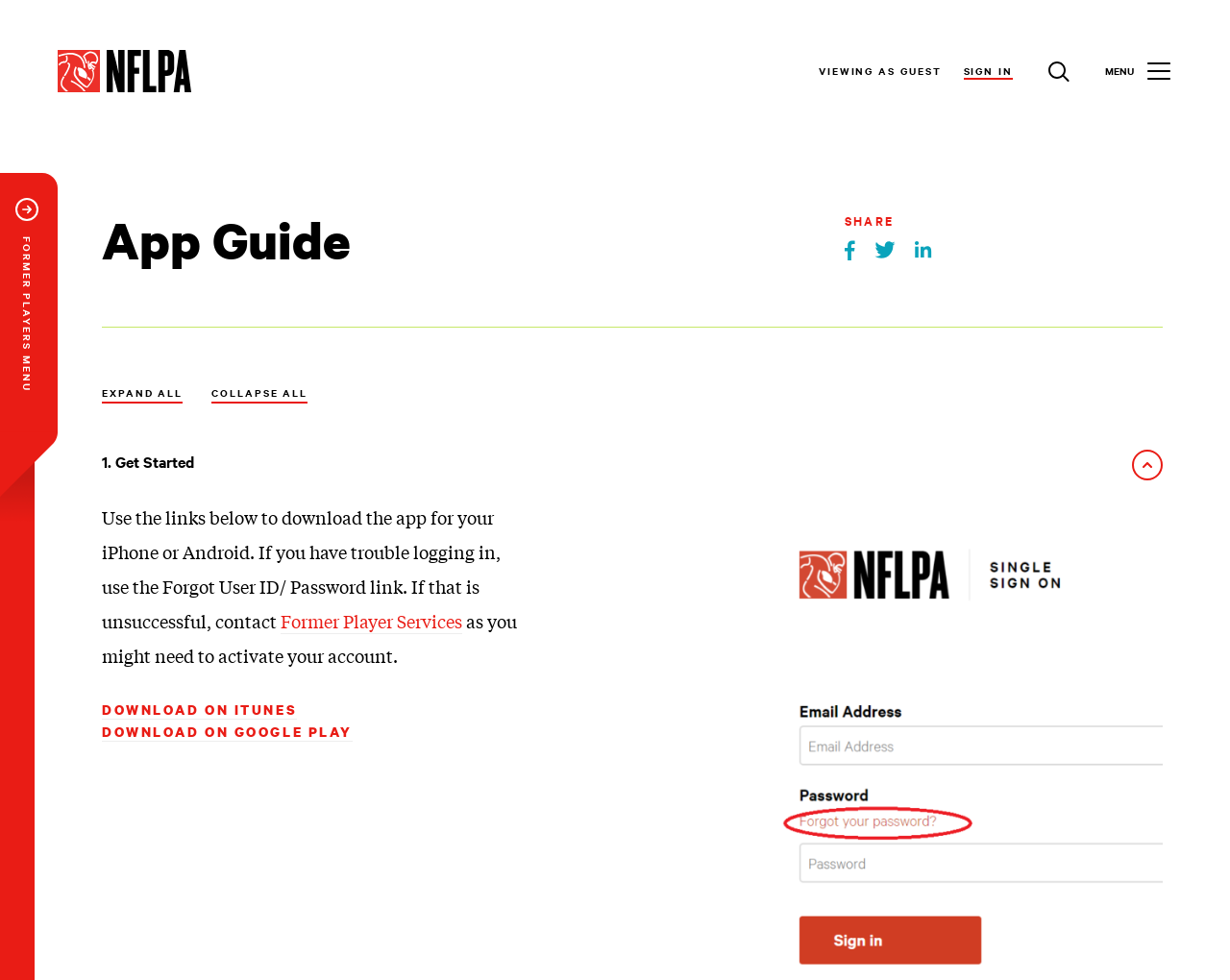Please locate the bounding box coordinates for the element that should be clicked to achieve the following instruction: "Search for something". Ensure the coordinates are given as four float numbers between 0 and 1, i.e., [left, top, right, bottom].

[0.842, 0.049, 0.88, 0.096]